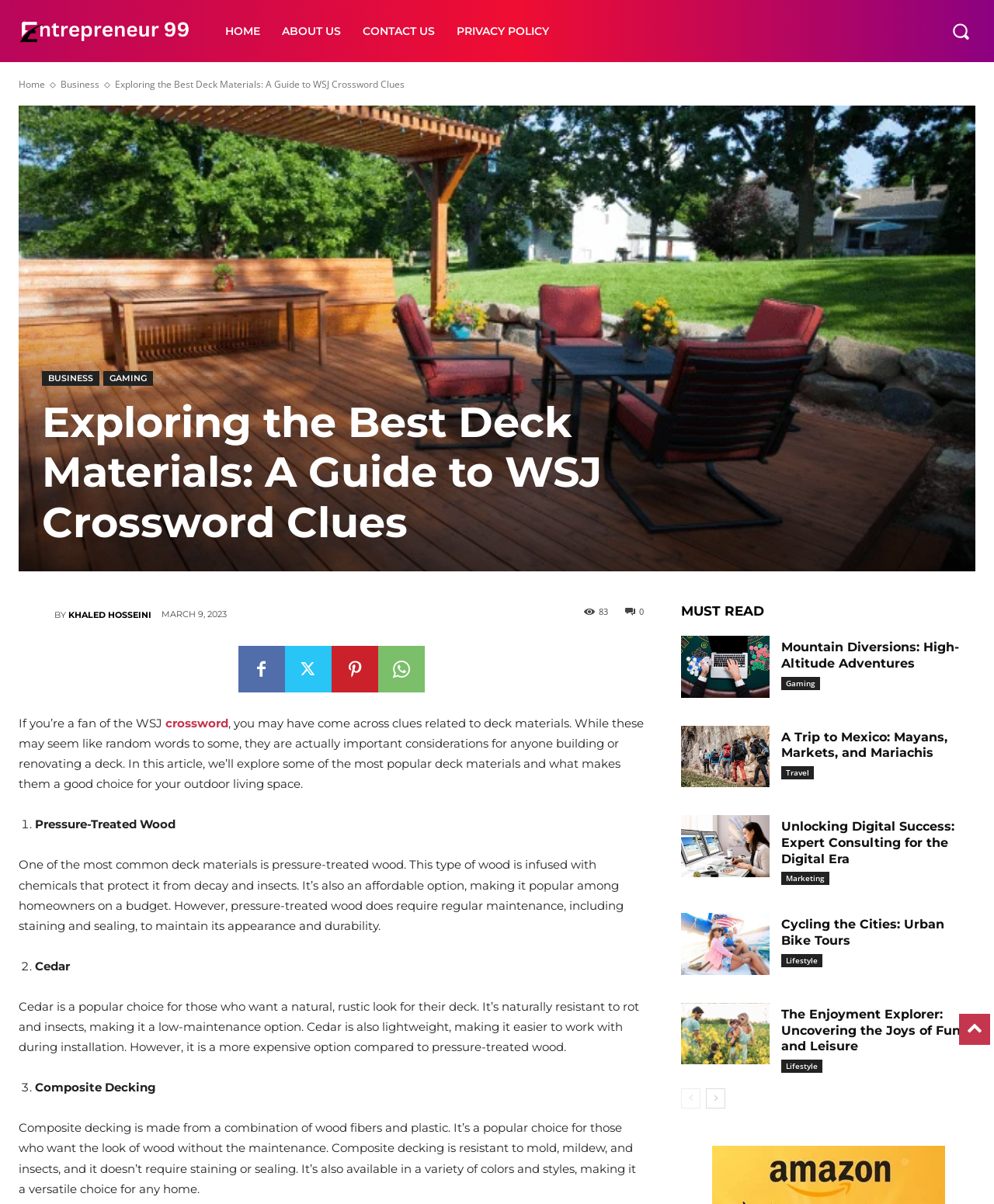Please specify the bounding box coordinates in the format (top-left x, top-left y, bottom-right x, bottom-right y), with all values as floating point numbers between 0 and 1. Identify the bounding box of the UI element described by: Lifestyle

[0.786, 0.88, 0.827, 0.891]